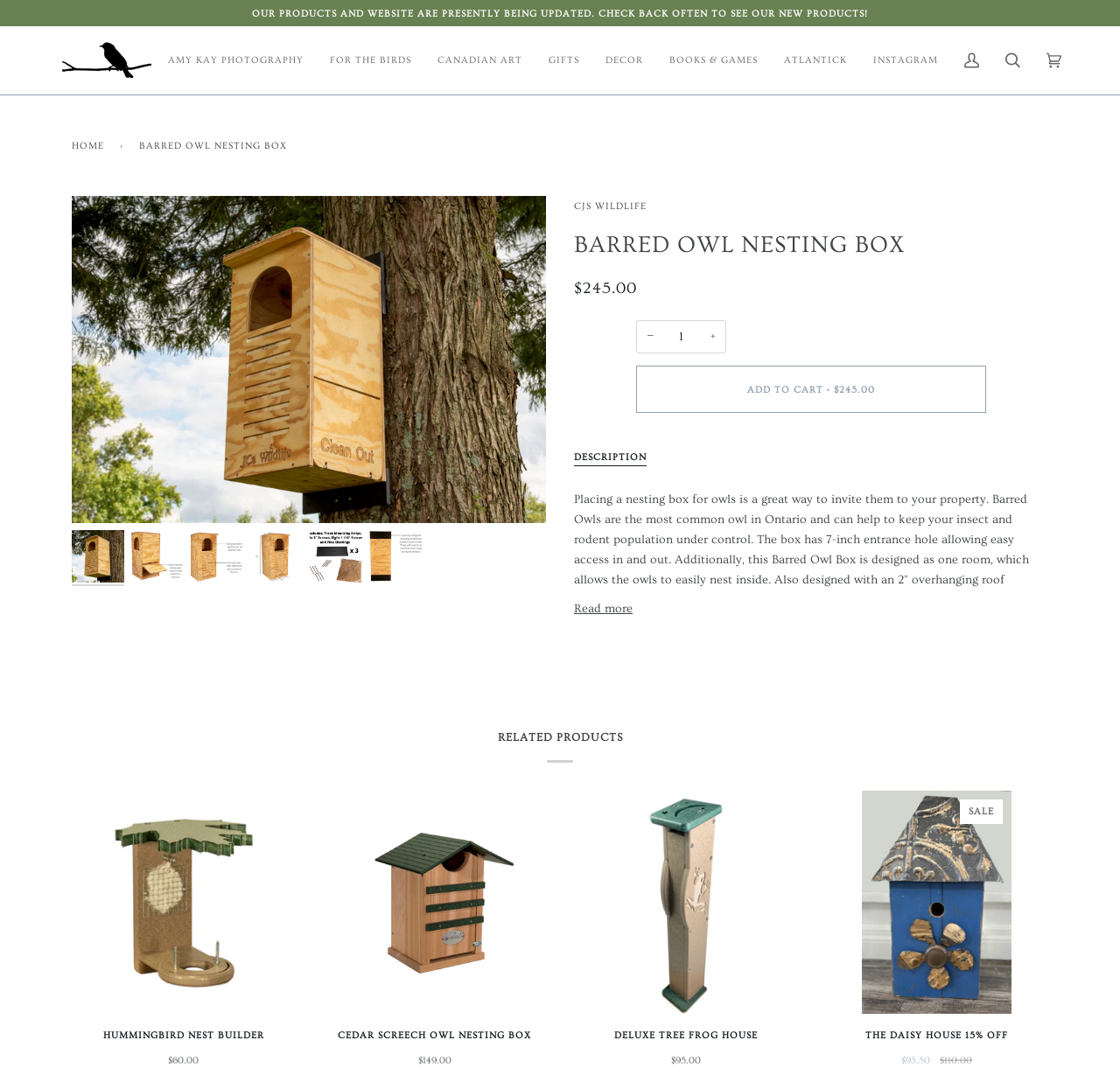Find and generate the main title of the webpage.

BARRED OWL NESTING BOX